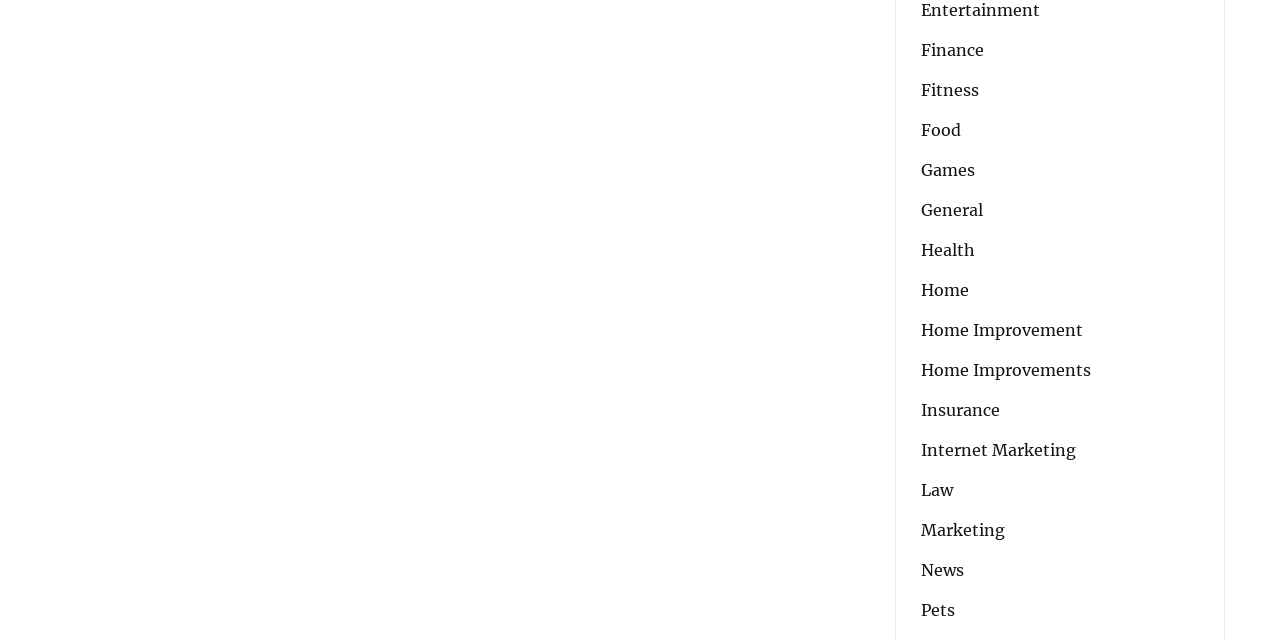What is the vertical order of the categories?
Give a one-word or short phrase answer based on the image.

Finance, Fitness, Food, etc.